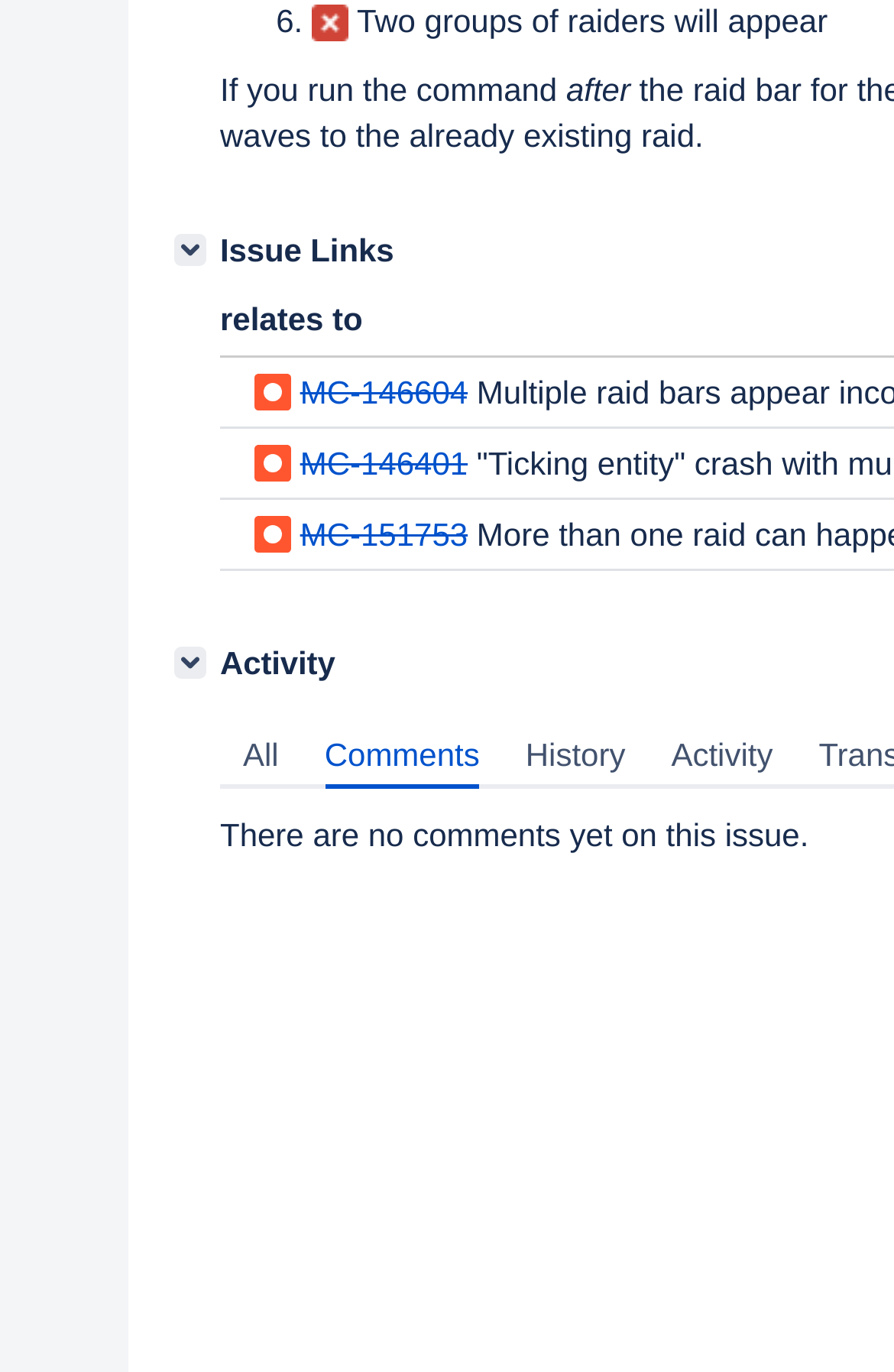What is the text of the second link in the tab navigation?
Please answer using one word or phrase, based on the screenshot.

History